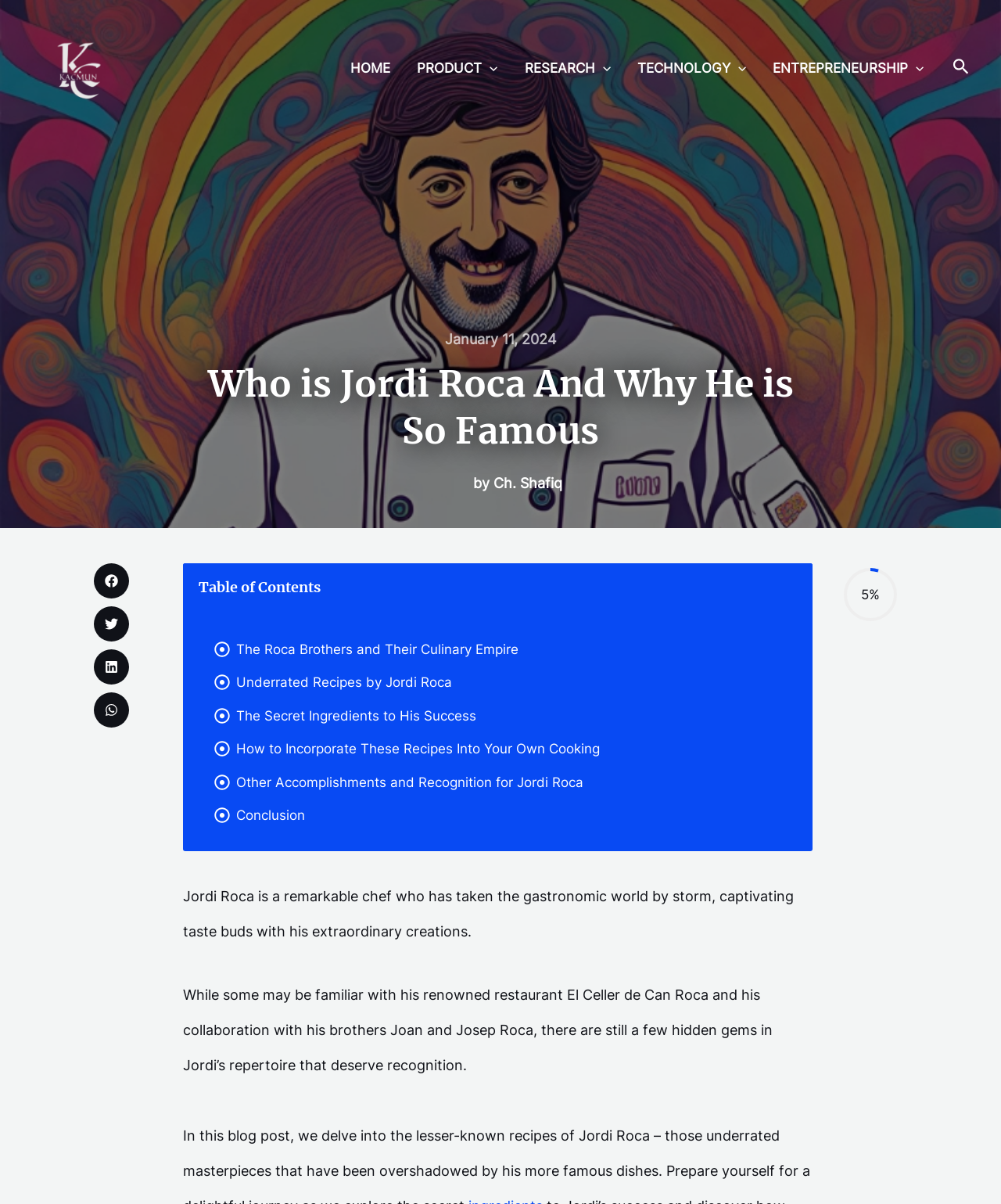Specify the bounding box coordinates (top-left x, top-left y, bottom-right x, bottom-right y) of the UI element in the screenshot that matches this description: aria-label="Share on linkedin"

[0.094, 0.539, 0.129, 0.569]